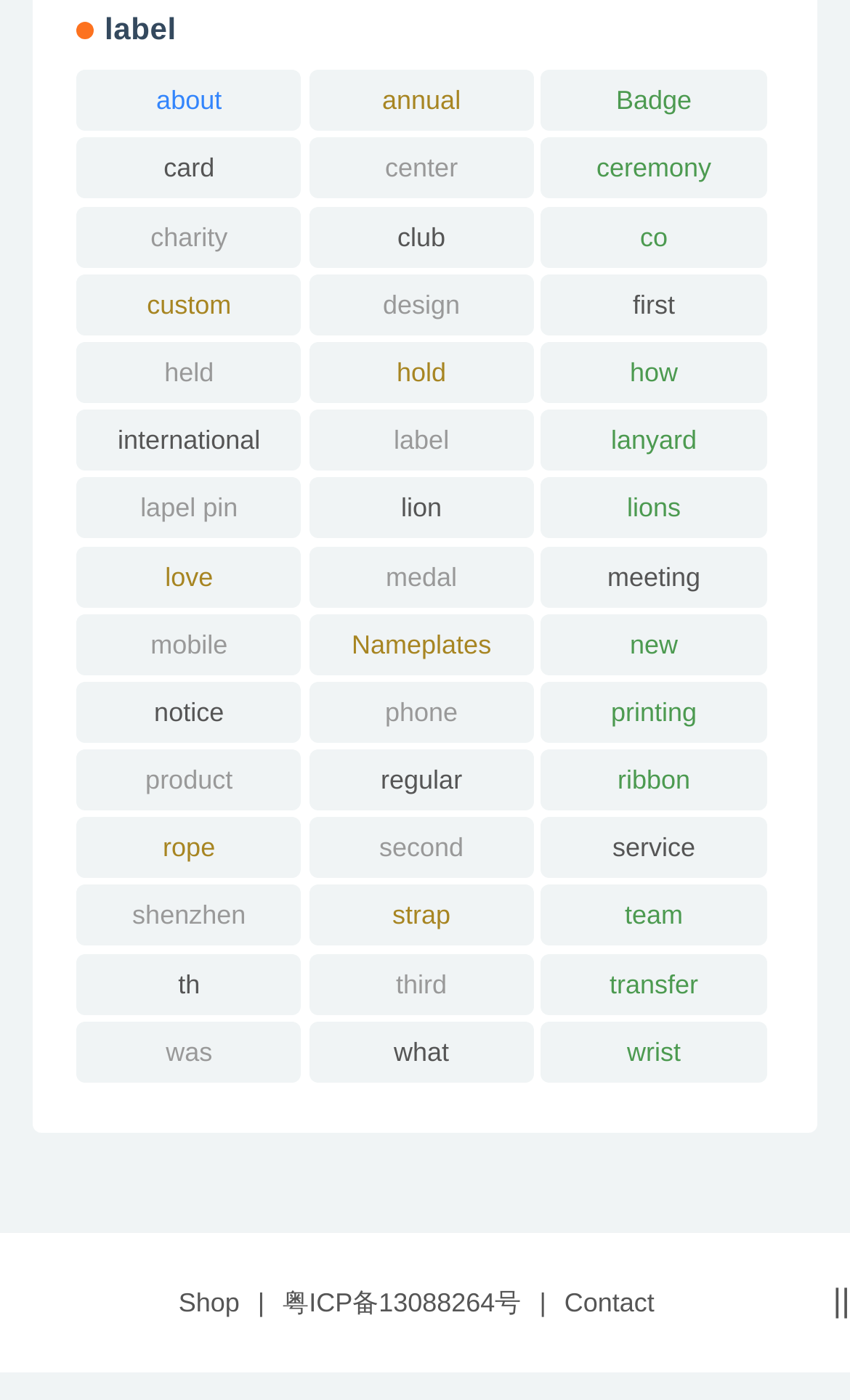Identify the bounding box coordinates necessary to click and complete the given instruction: "Watch videos by category".

None